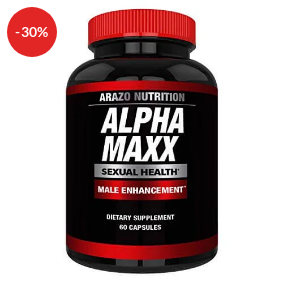Could you please study the image and provide a detailed answer to the question:
How many capsules does the bottle contain?

The caption states that the bottle 'claims to contain 60 capsules', emphasizing its value for consumers.